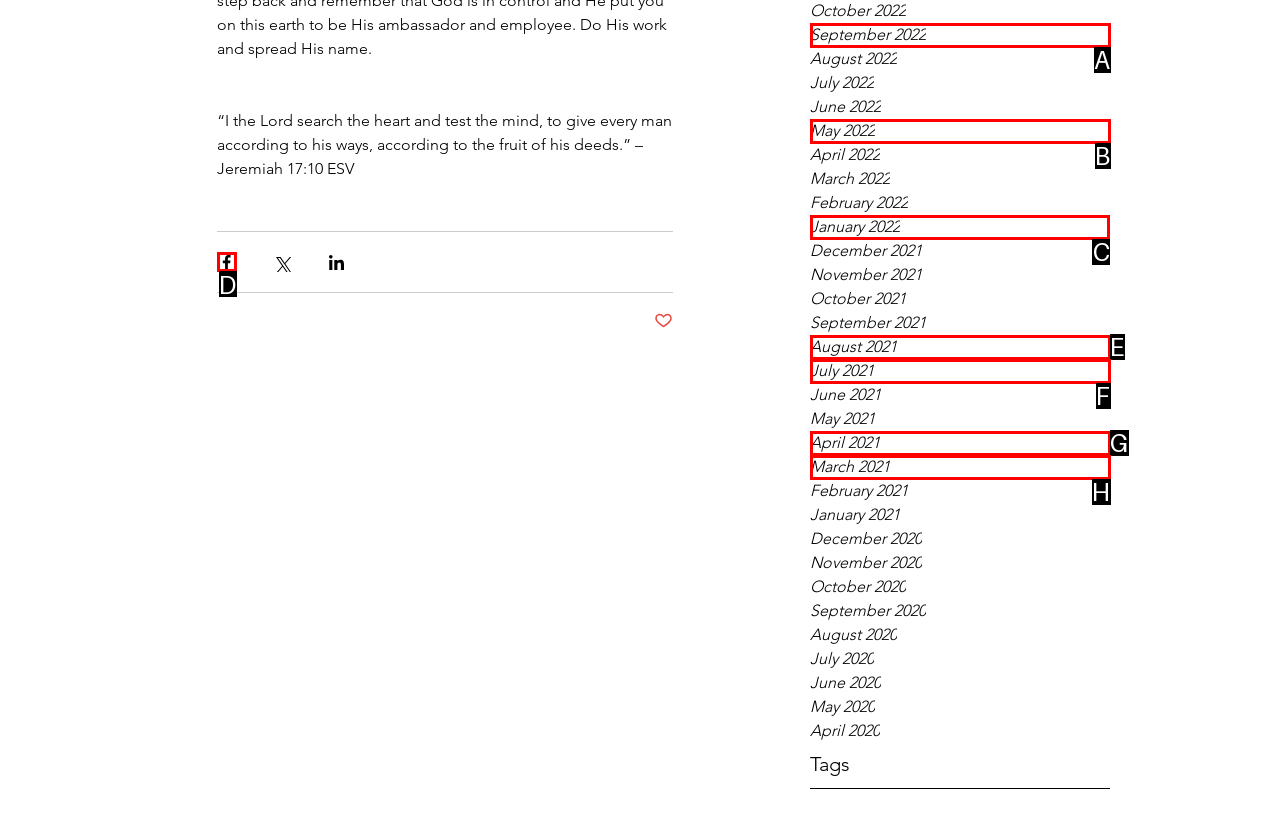Select the letter of the option that should be clicked to achieve the specified task: Click on January 2022. Respond with just the letter.

C